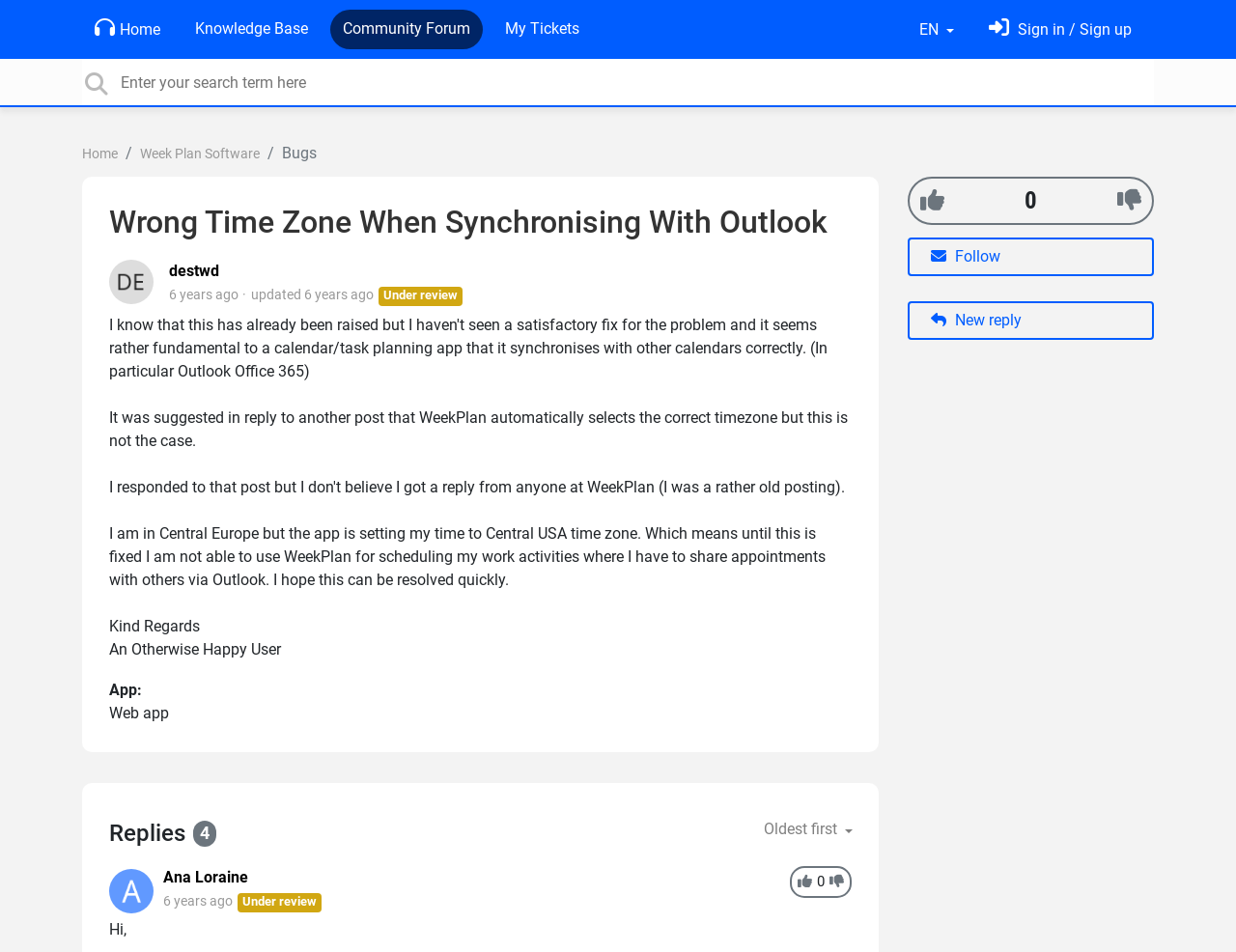Determine the bounding box coordinates of the element's region needed to click to follow the instruction: "Sign in". Provide these coordinates as four float numbers between 0 and 1, formatted as [left, top, right, bottom].

[0.794, 0.01, 0.922, 0.052]